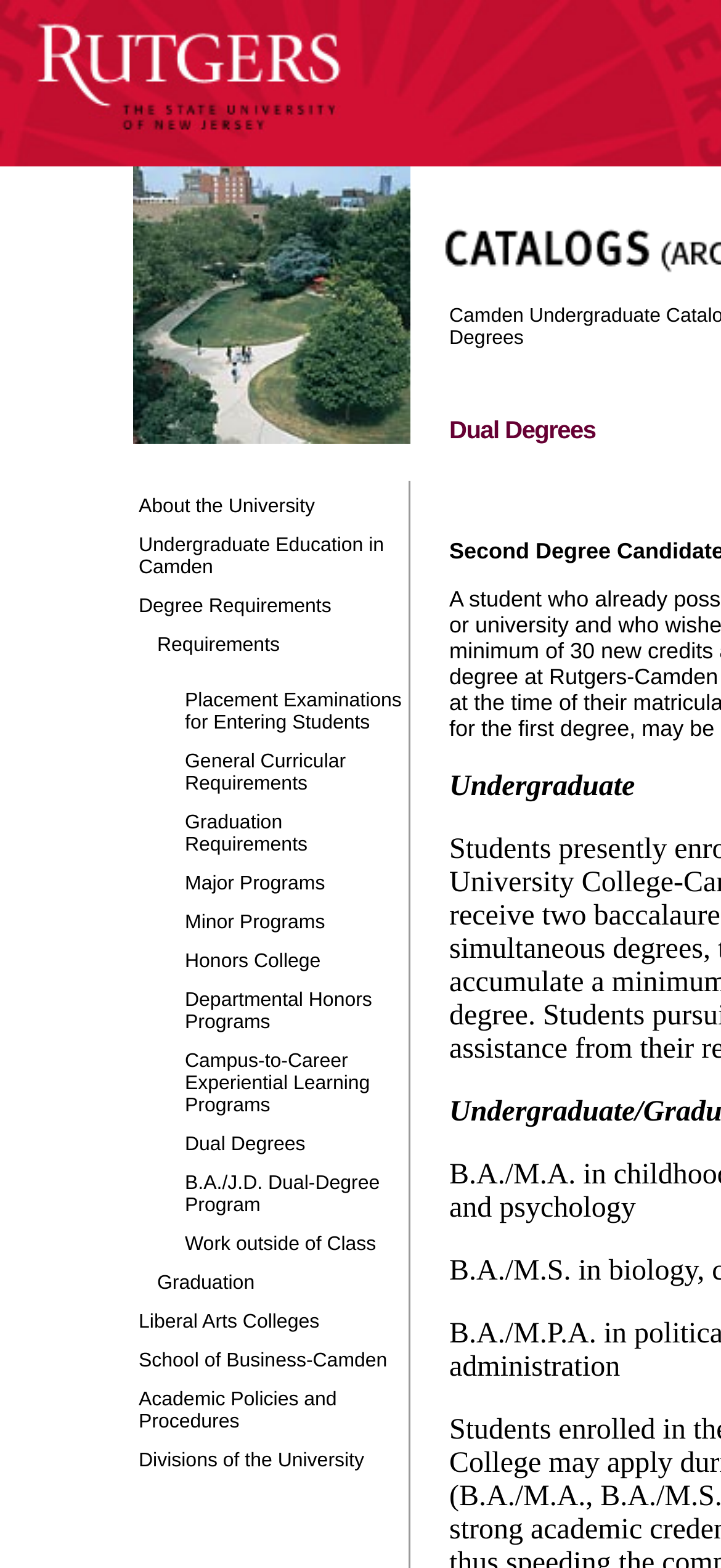Determine the bounding box coordinates for the region that must be clicked to execute the following instruction: "Click on About the University".

[0.19, 0.309, 0.562, 0.331]